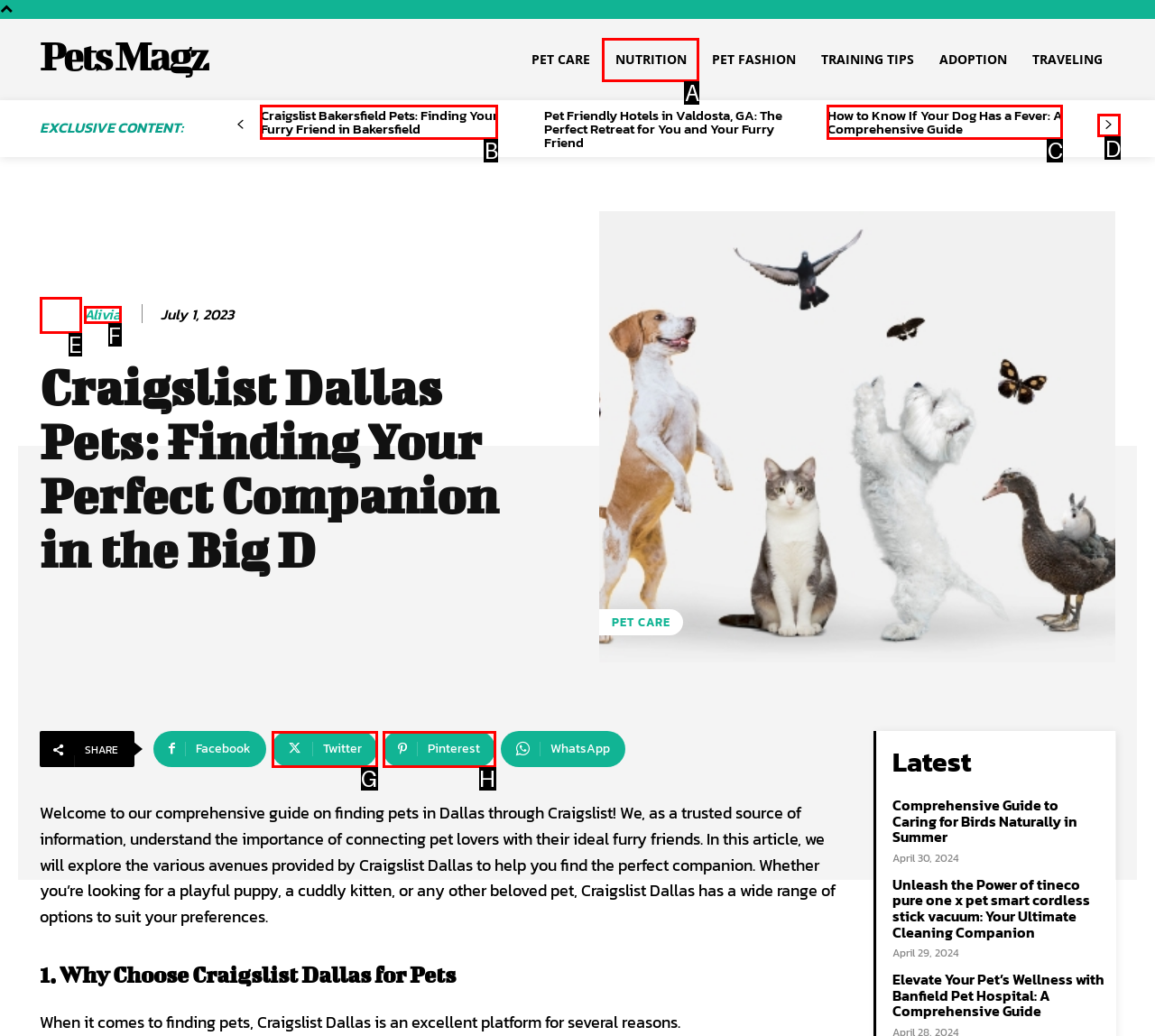Identify the correct HTML element to click to accomplish this task: Go to the next page
Respond with the letter corresponding to the correct choice.

D